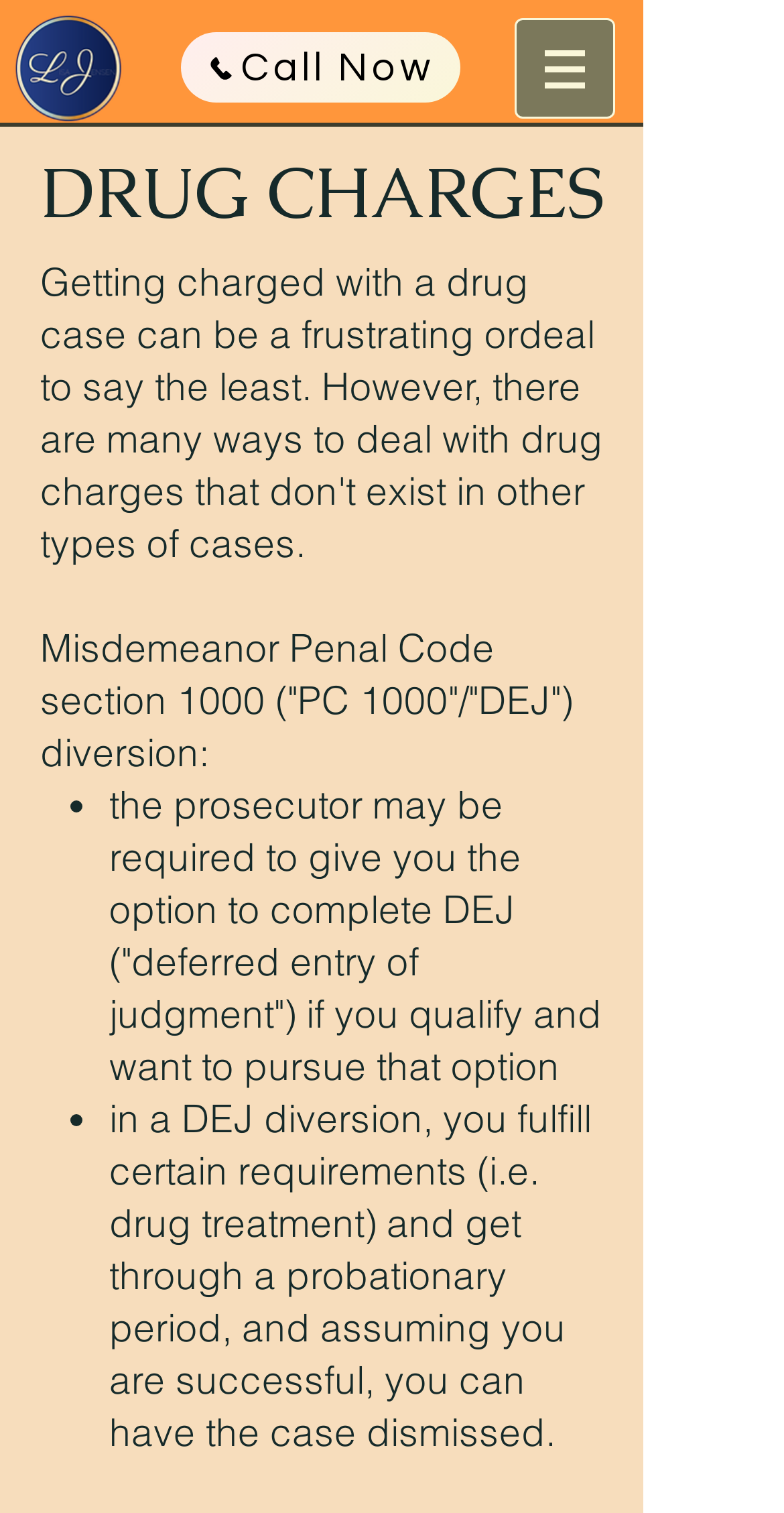Refer to the image and provide a thorough answer to this question:
What is the purpose of fulfilling certain requirements in a DEJ diversion?

As mentioned in the webpage, in a DEJ diversion, you fulfill certain requirements (i.e. drug treatment) and get through a probationary period, and assuming you are successful, you can have the case dismissed, as stated in the StaticText element with the text 'in a DEJ diversion, you fulfill certain requirements (i.e. drug treatment) and get through a probationary period, and assuming you are successful, you can have the case dismissed'.